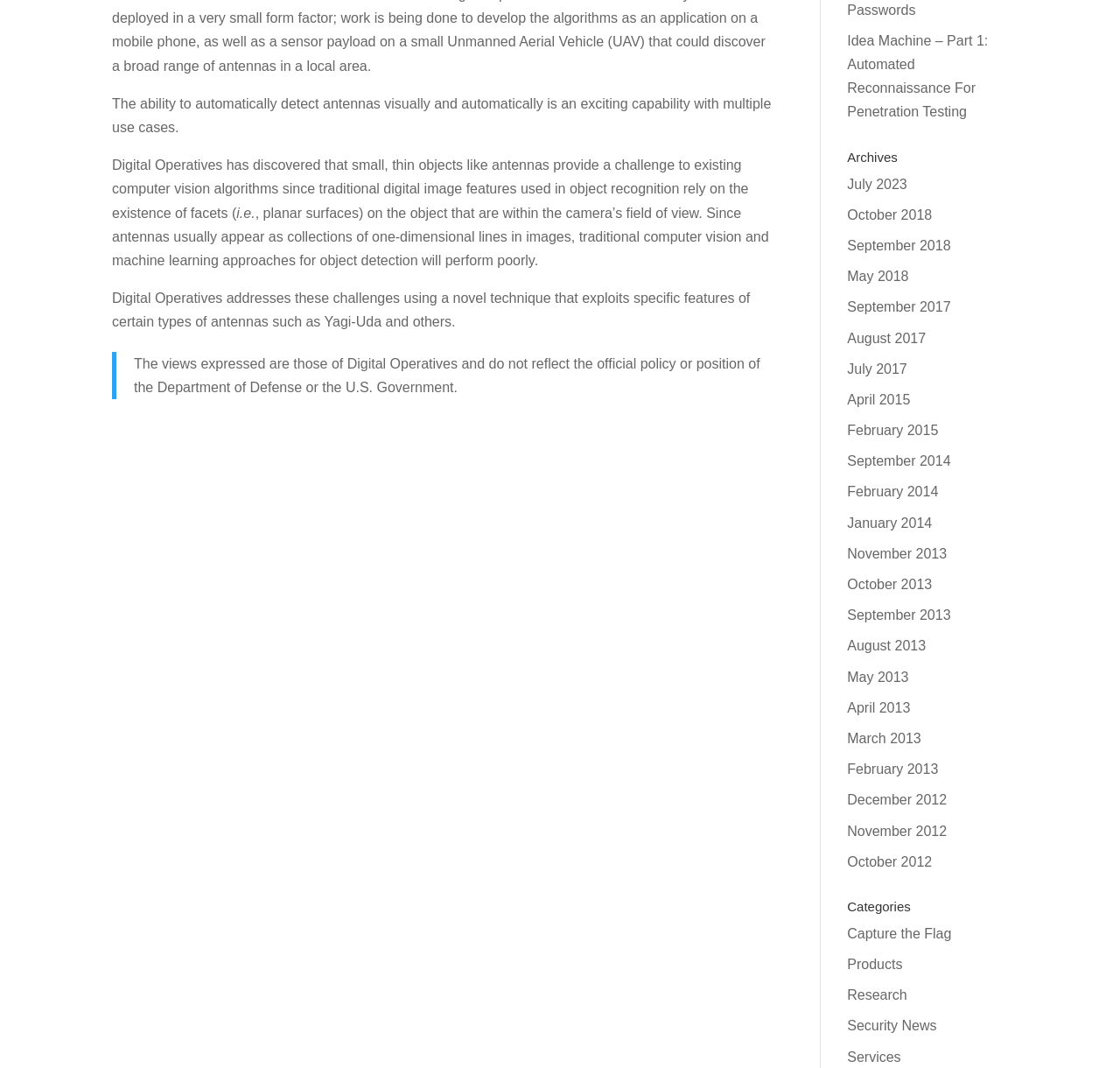Using the element description: "Capture the Flag", determine the bounding box coordinates for the specified UI element. The coordinates should be four float numbers between 0 and 1, [left, top, right, bottom].

[0.756, 0.867, 0.85, 0.881]